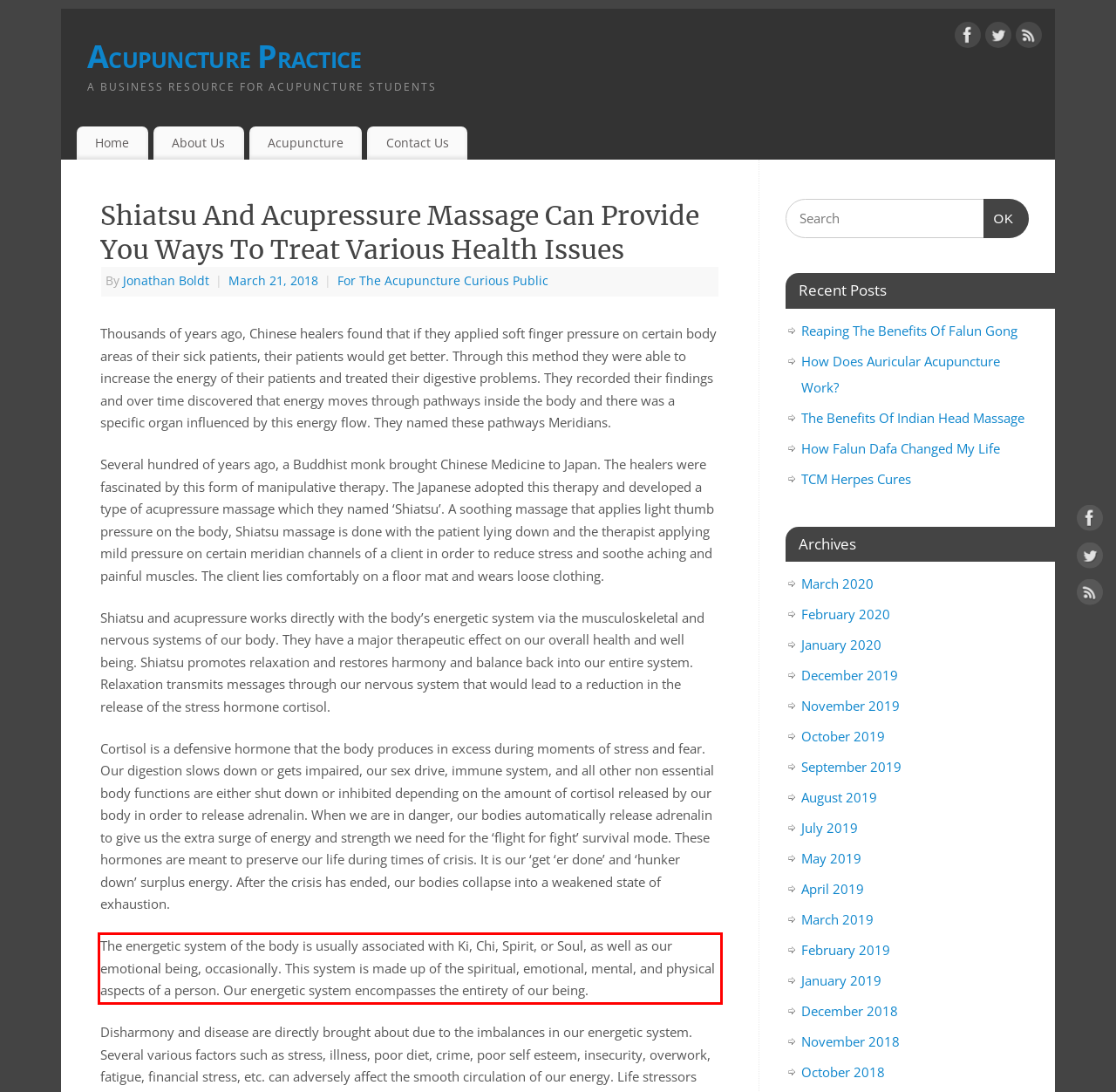Identify the text within the red bounding box on the webpage screenshot and generate the extracted text content.

The energetic system of the body is usually associated with Ki, Chi, Spirit, or Soul, as well as our emotional being, occasionally. This system is made up of the spiritual, emotional, mental, and physical aspects of a person. Our energetic system encompasses the entirety of our being.